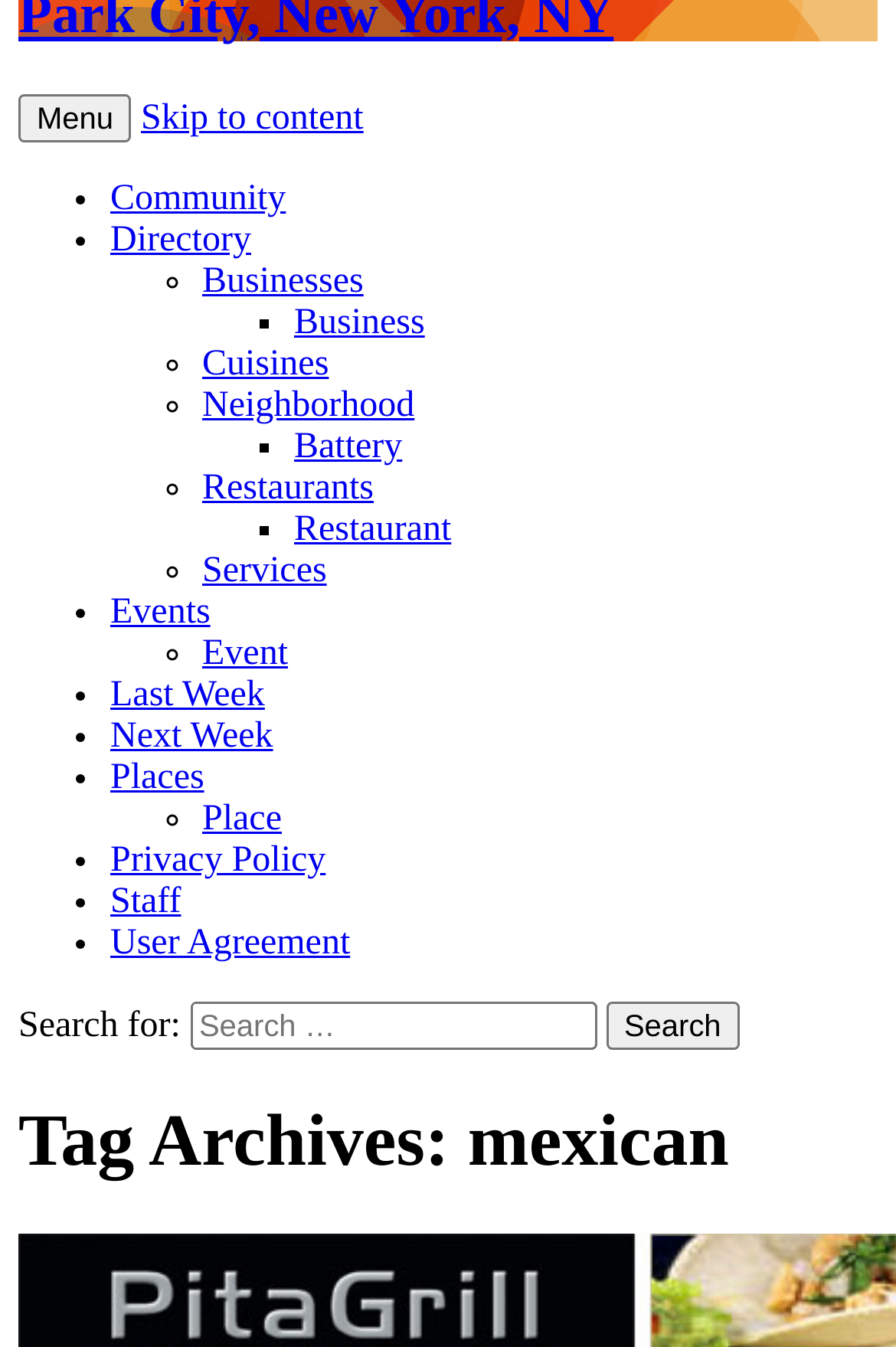Please specify the bounding box coordinates of the clickable region to carry out the following instruction: "View 'Businesses'". The coordinates should be four float numbers between 0 and 1, in the format [left, top, right, bottom].

[0.226, 0.194, 0.406, 0.223]